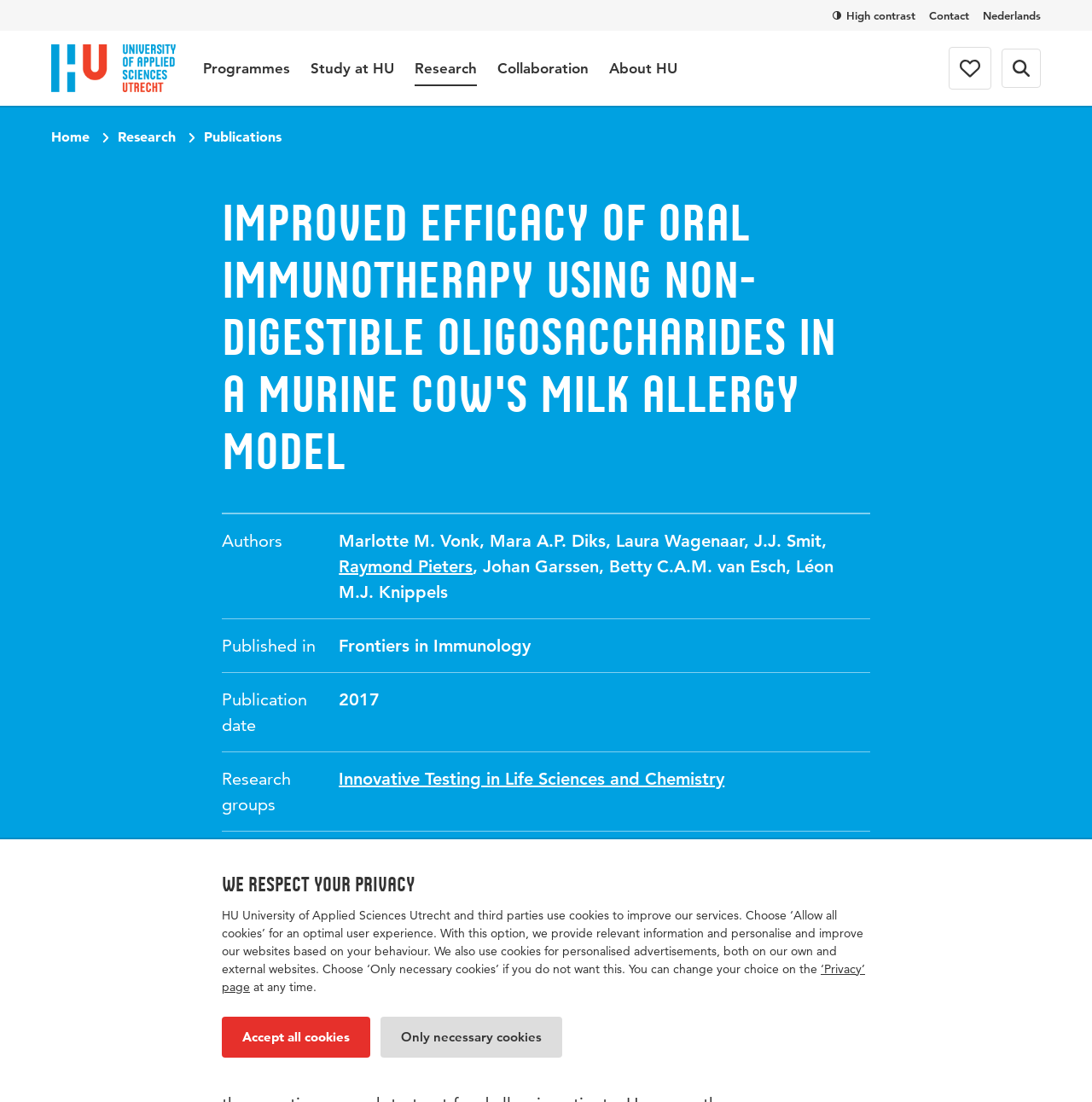Bounding box coordinates are specified in the format (top-left x, top-left y, bottom-right x, bottom-right y). All values are floating point numbers bounded between 0 and 1. Please provide the bounding box coordinate of the region this sentence describes: Step Motor

None